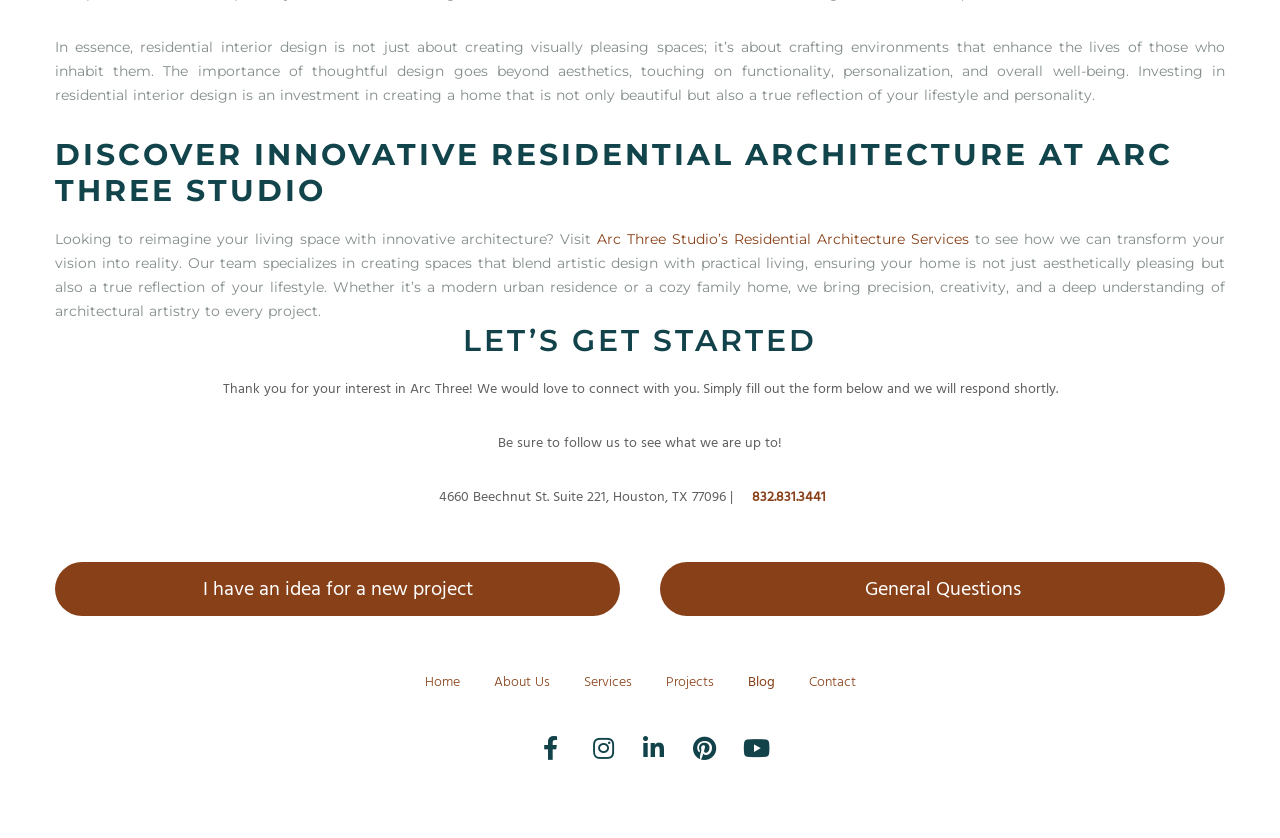Identify the bounding box coordinates of the element that should be clicked to fulfill this task: "Get started with a new project". The coordinates should be provided as four float numbers between 0 and 1, i.e., [left, top, right, bottom].

[0.043, 0.671, 0.484, 0.736]